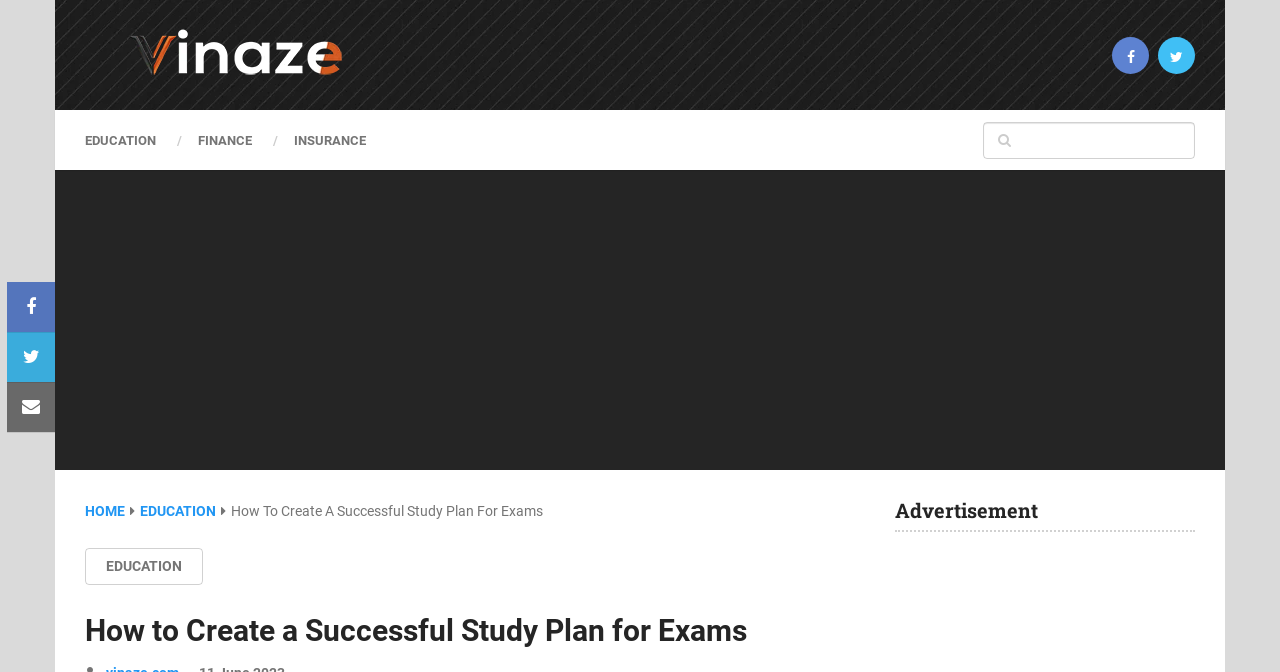What is the category of the article?
Based on the image, respond with a single word or phrase.

EDUCATION